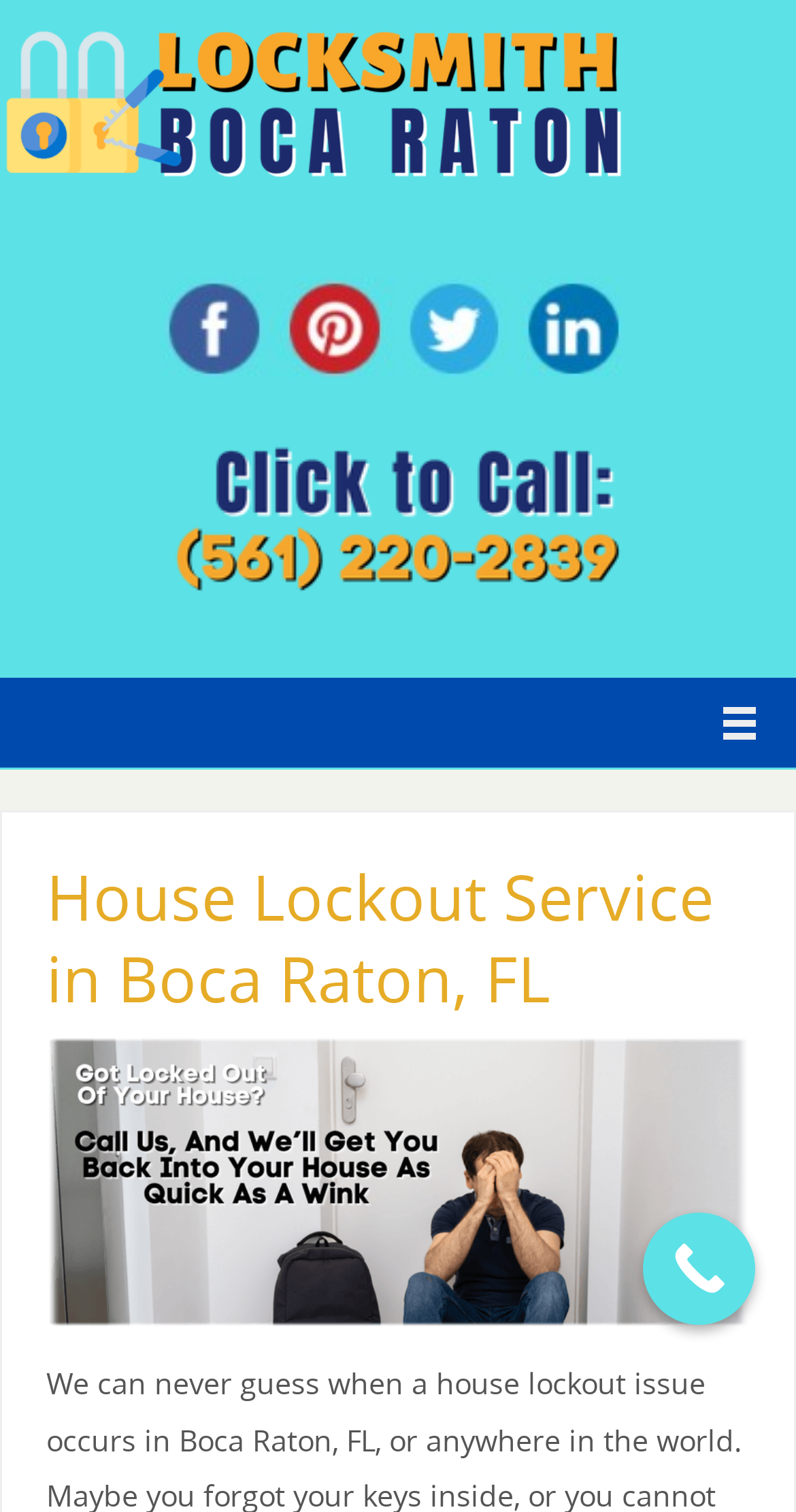What is the location of the house lockout service?
Using the image, provide a concise answer in one word or a short phrase.

Boca Raton, FL